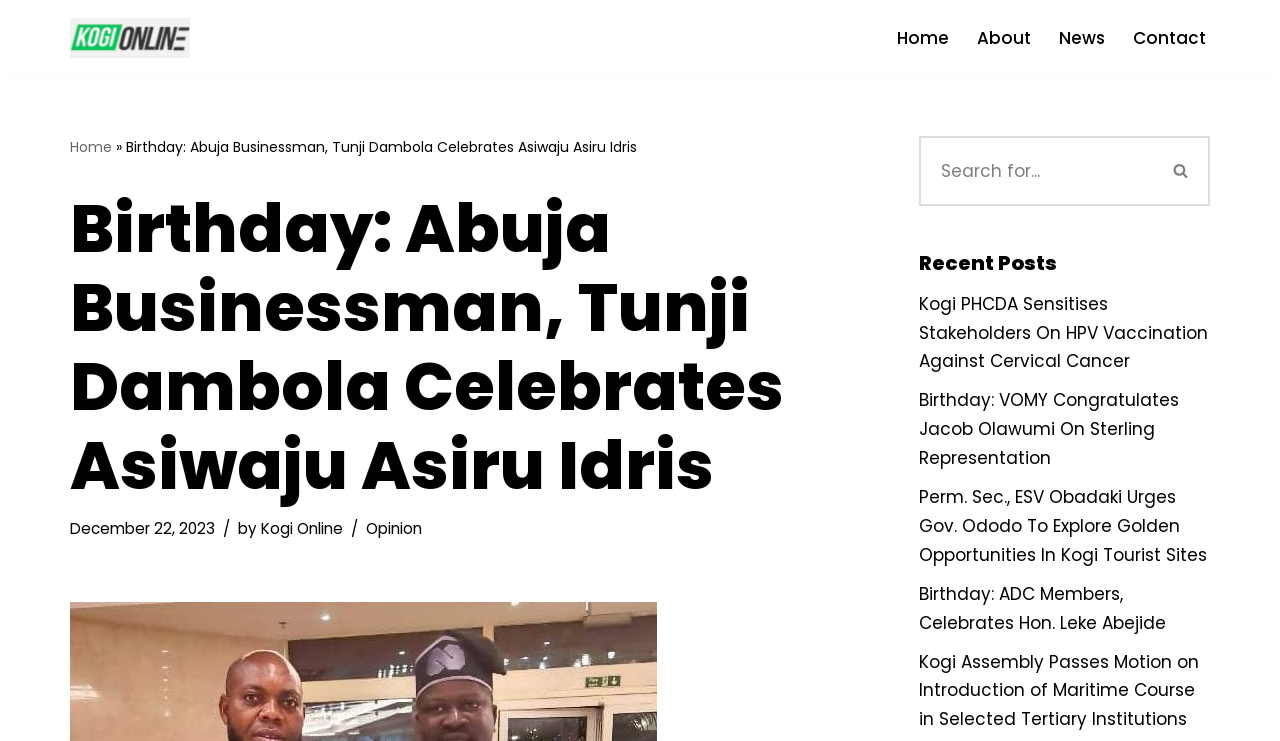Pinpoint the bounding box coordinates of the clickable element to carry out the following instruction: "Go to Home page."

[0.701, 0.032, 0.741, 0.07]